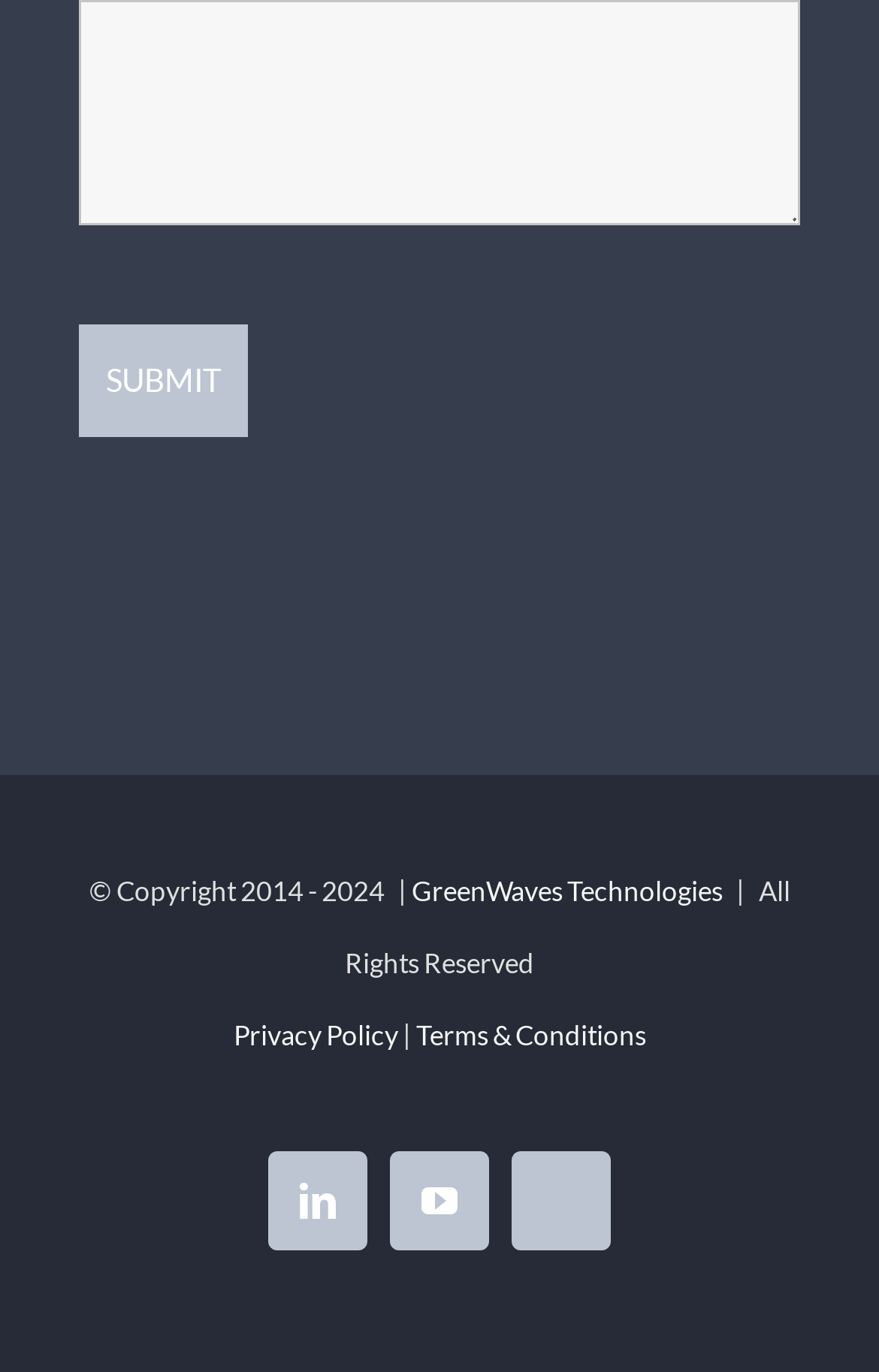Bounding box coordinates are specified in the format (top-left x, top-left y, bottom-right x, bottom-right y). All values are floating point numbers bounded between 0 and 1. Please provide the bounding box coordinate of the region this sentence describes: Privacy Policy

[0.265, 0.742, 0.453, 0.766]